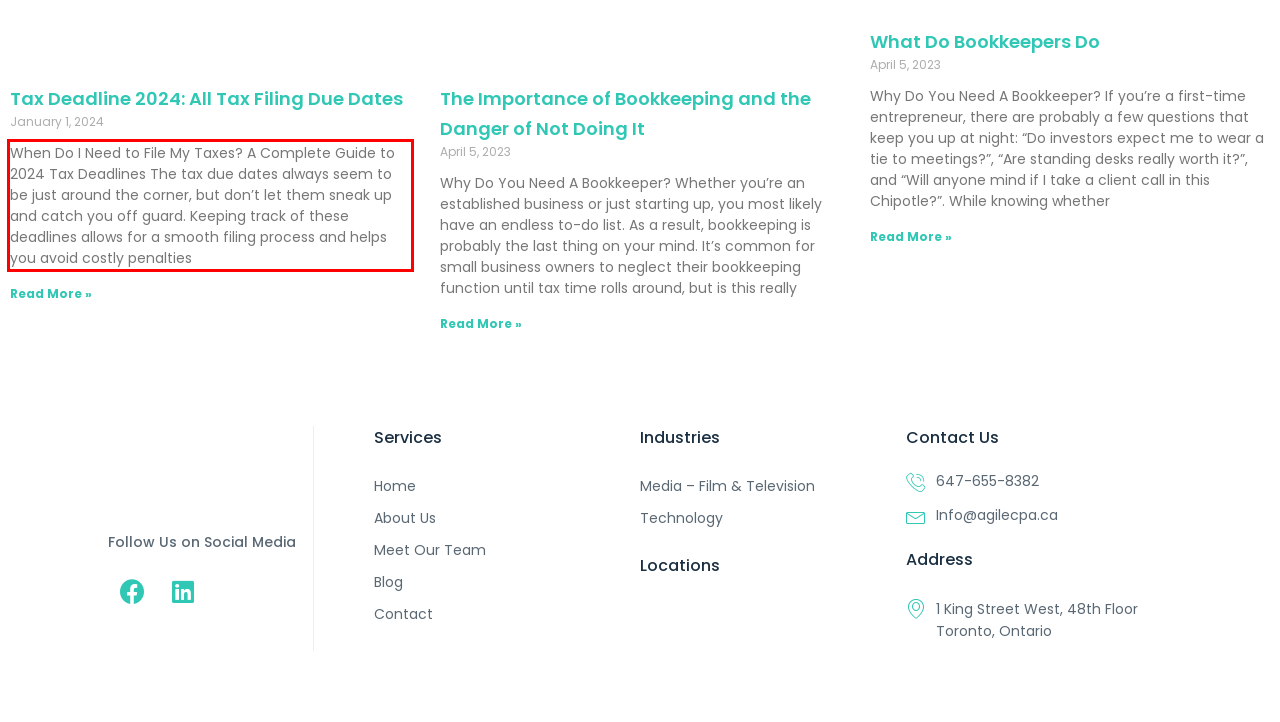Using the provided screenshot of a webpage, recognize the text inside the red rectangle bounding box by performing OCR.

When Do I Need to File My Taxes? A Complete Guide to 2024 Tax Deadlines The tax due dates always seem to be just around the corner, but don’t let them sneak up and catch you off guard. Keeping track of these deadlines allows for a smooth filing process and helps you avoid costly penalties